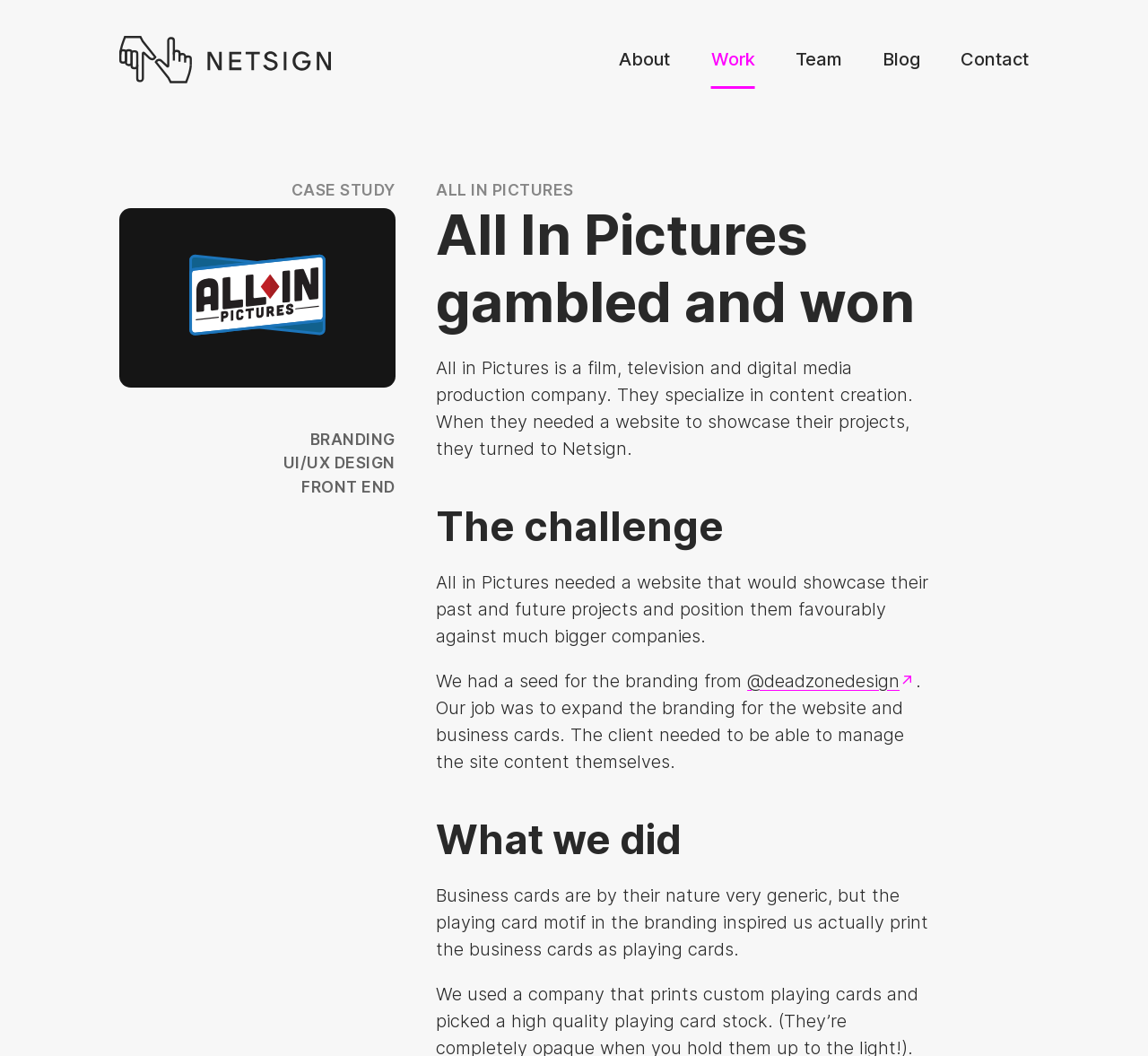Can you find and provide the title of the webpage?

All In Pictures gambled and won